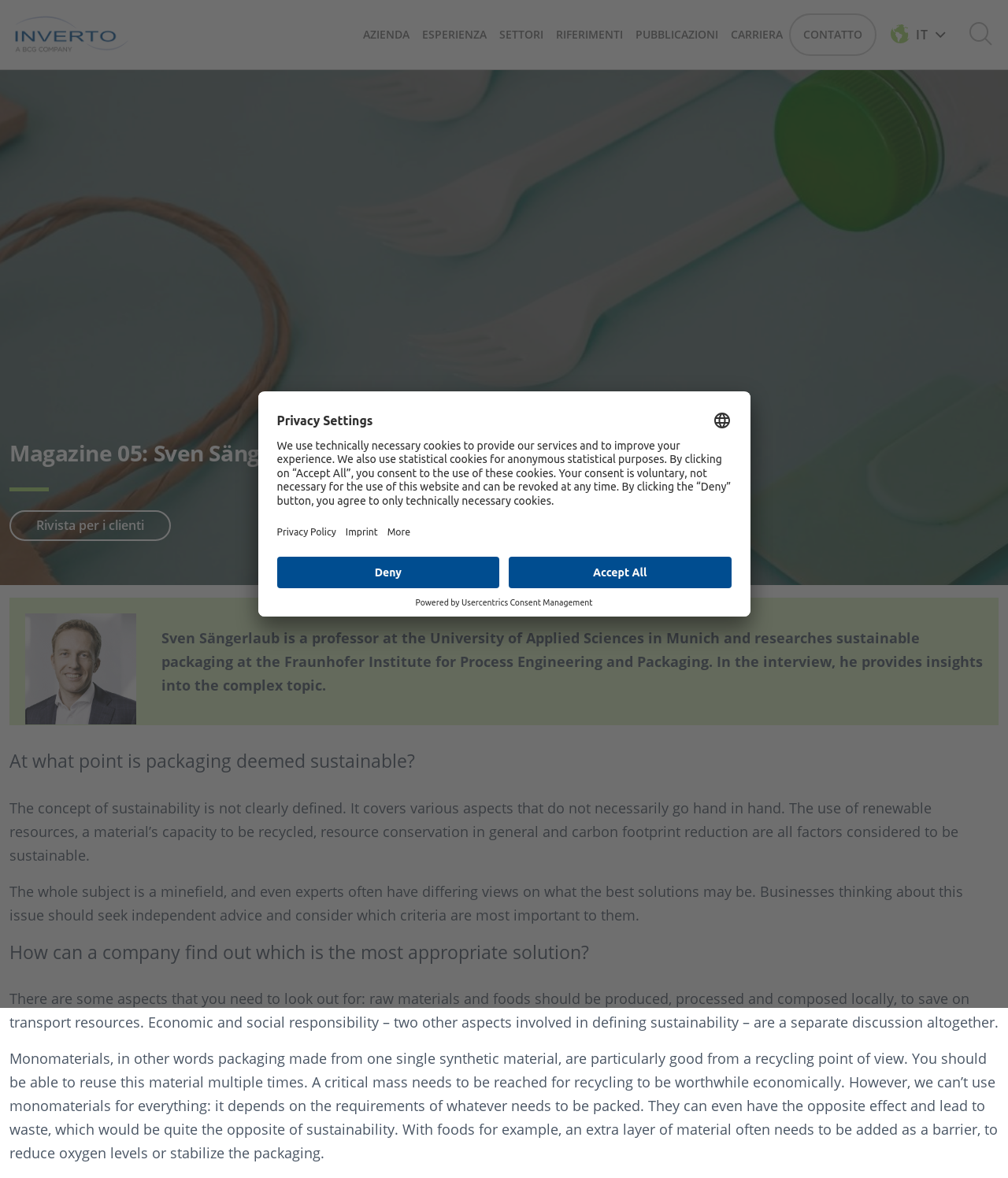Determine the bounding box coordinates of the clickable element necessary to fulfill the instruction: "Click the INVERTO GmbH link". Provide the coordinates as four float numbers within the 0 to 1 range, i.e., [left, top, right, bottom].

[0.014, 0.01, 0.133, 0.049]